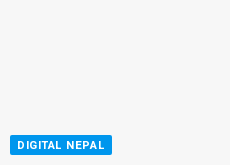Summarize the image with a detailed description that highlights all prominent details.

The image prominently features the text "DIGITAL NEPAL" displayed in bold white lettering against a vibrant blue background. This design element signifies the theme of digital advancement and innovation within Nepal, aligning with the context of an article or information related to technology and telecommunications in the country. The image suggests a focus on the initiatives and developments affecting Nepal's digital landscape, likely related to events such as the "Digital Karnali Conclave 2024," which emphasizes a commitment to enhancing digital infrastructure and services in the region.